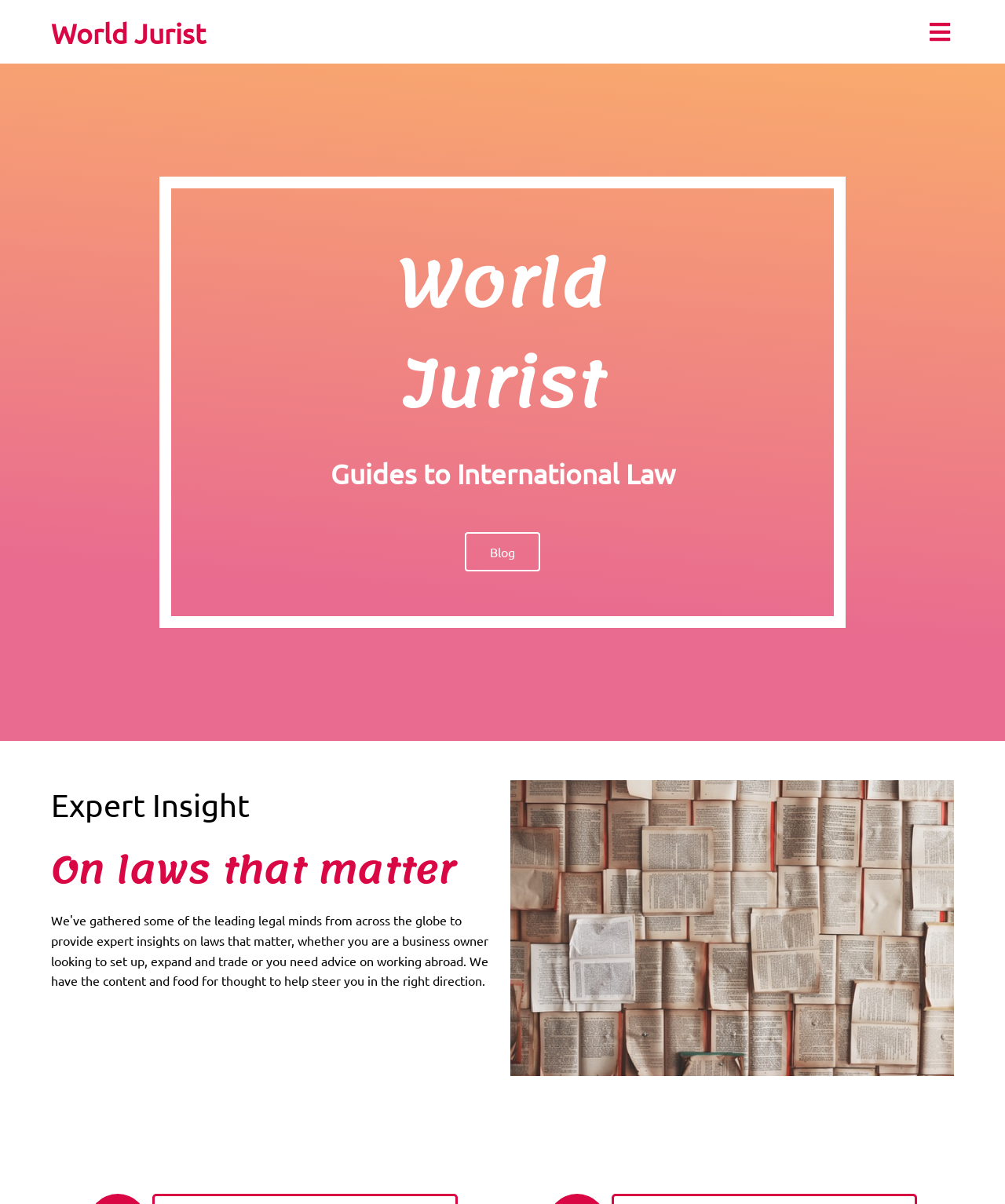With reference to the image, please provide a detailed answer to the following question: What is the title of the blog section?

The blog section is indicated by the link 'Blog' and has a heading 'Expert Insight', which suggests that this is the title of the blog section.